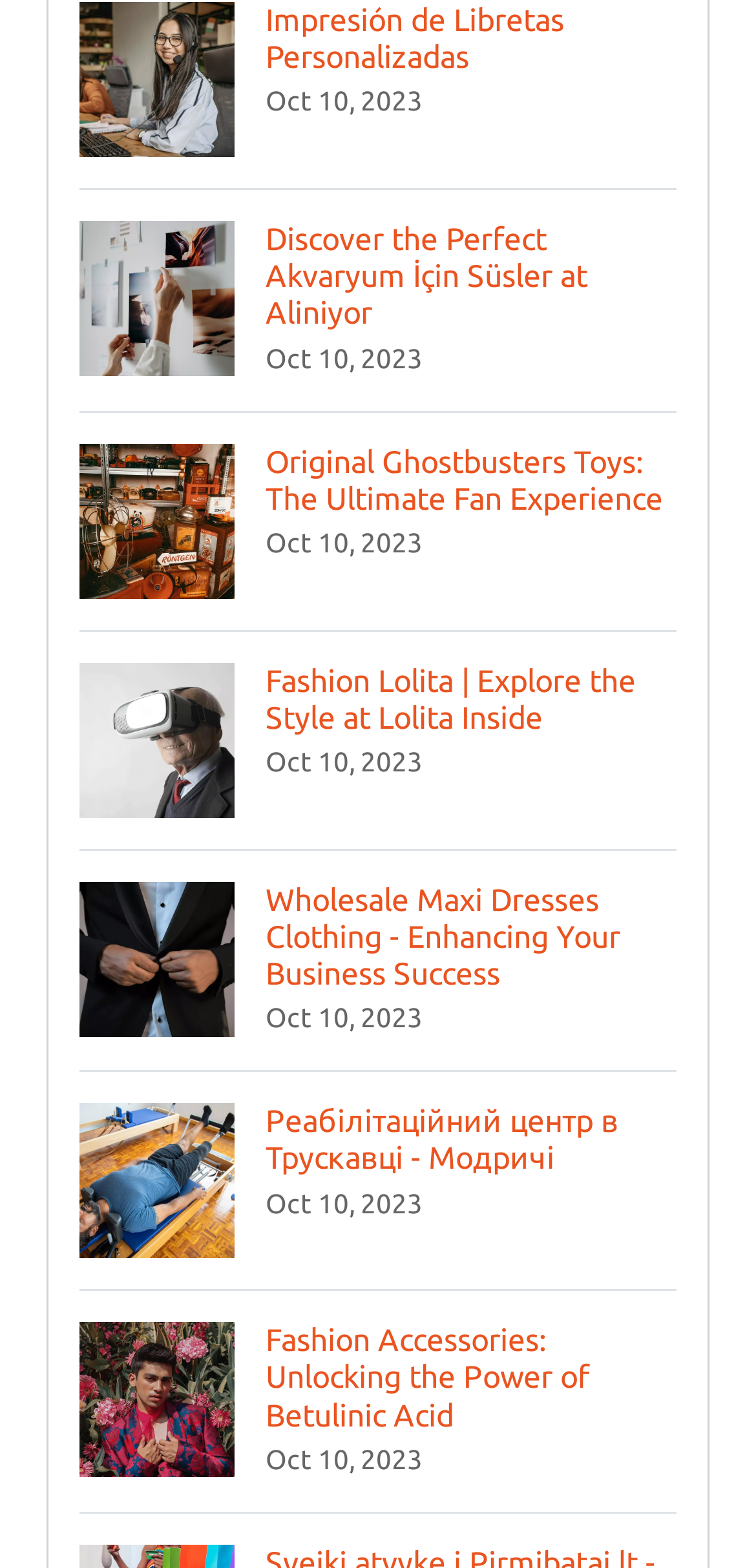Please reply to the following question using a single word or phrase: 
What is the bounding box coordinate of the region containing the first link?

[0.105, 0.12, 0.895, 0.262]